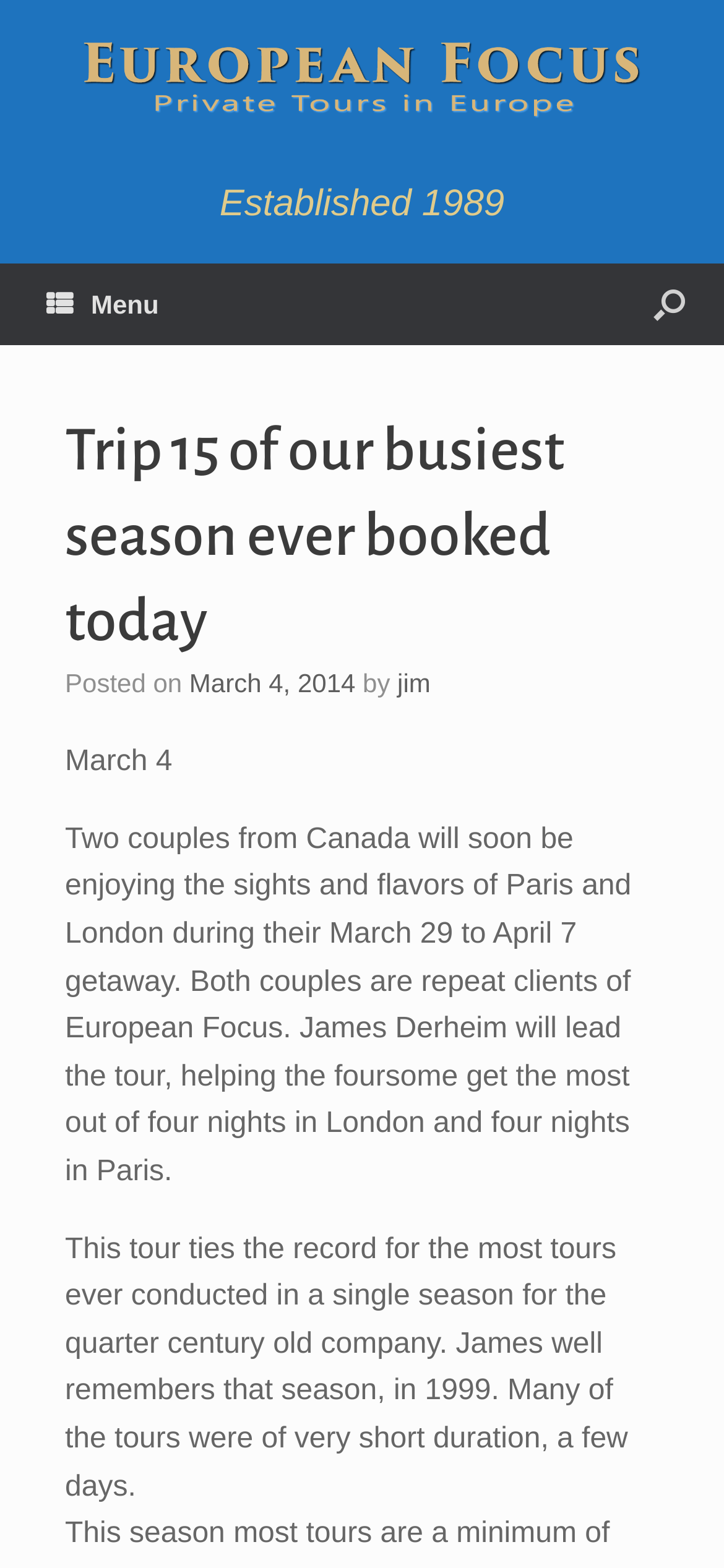Respond concisely with one word or phrase to the following query:
Who is leading the tour?

James Derheim